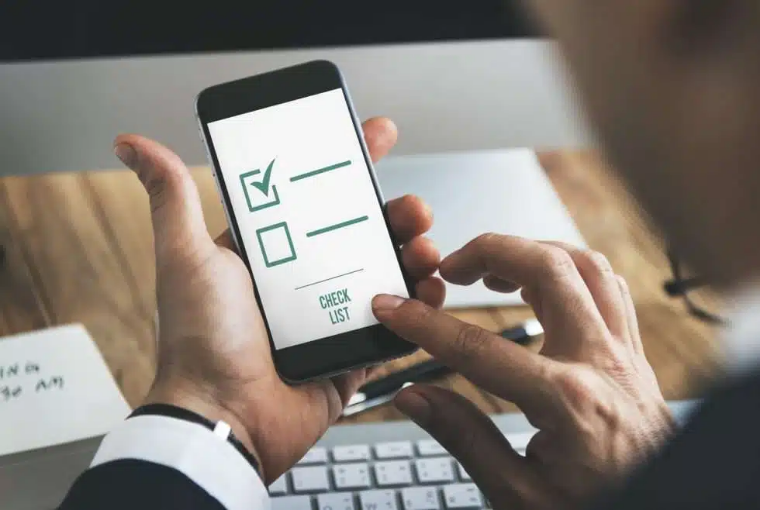Provide a single word or phrase to answer the given question: 
What is the background of the scene?

A wooden desk